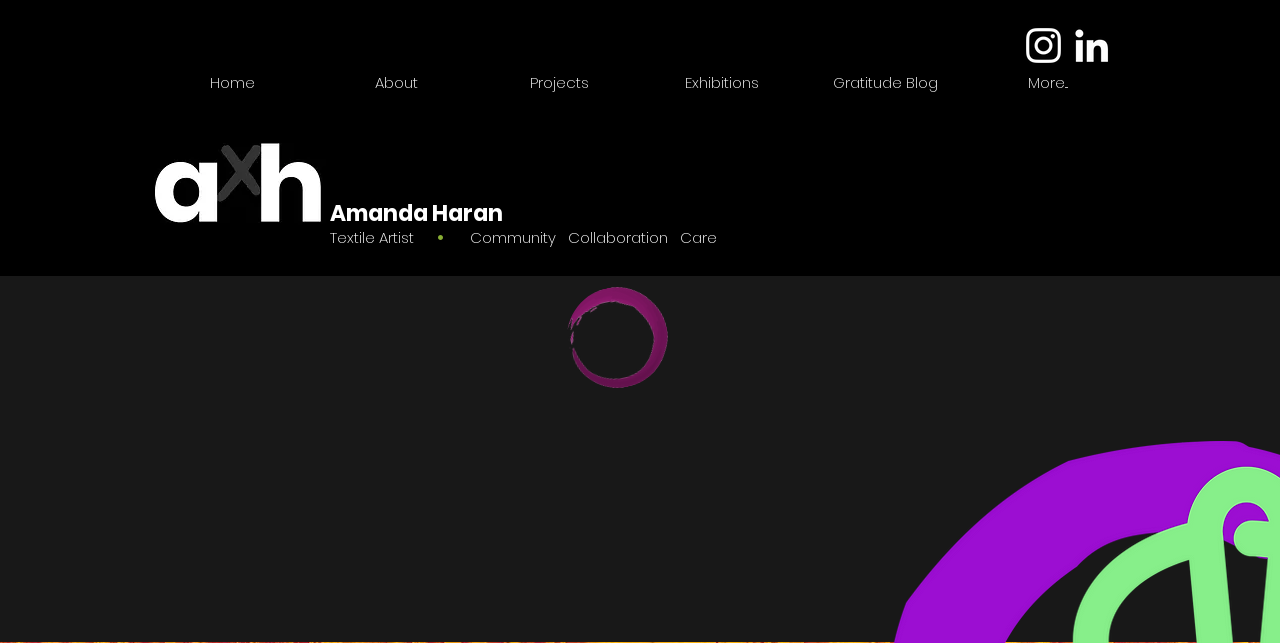Locate the bounding box coordinates of the element I should click to achieve the following instruction: "Go to the home page".

[0.117, 0.109, 0.245, 0.148]